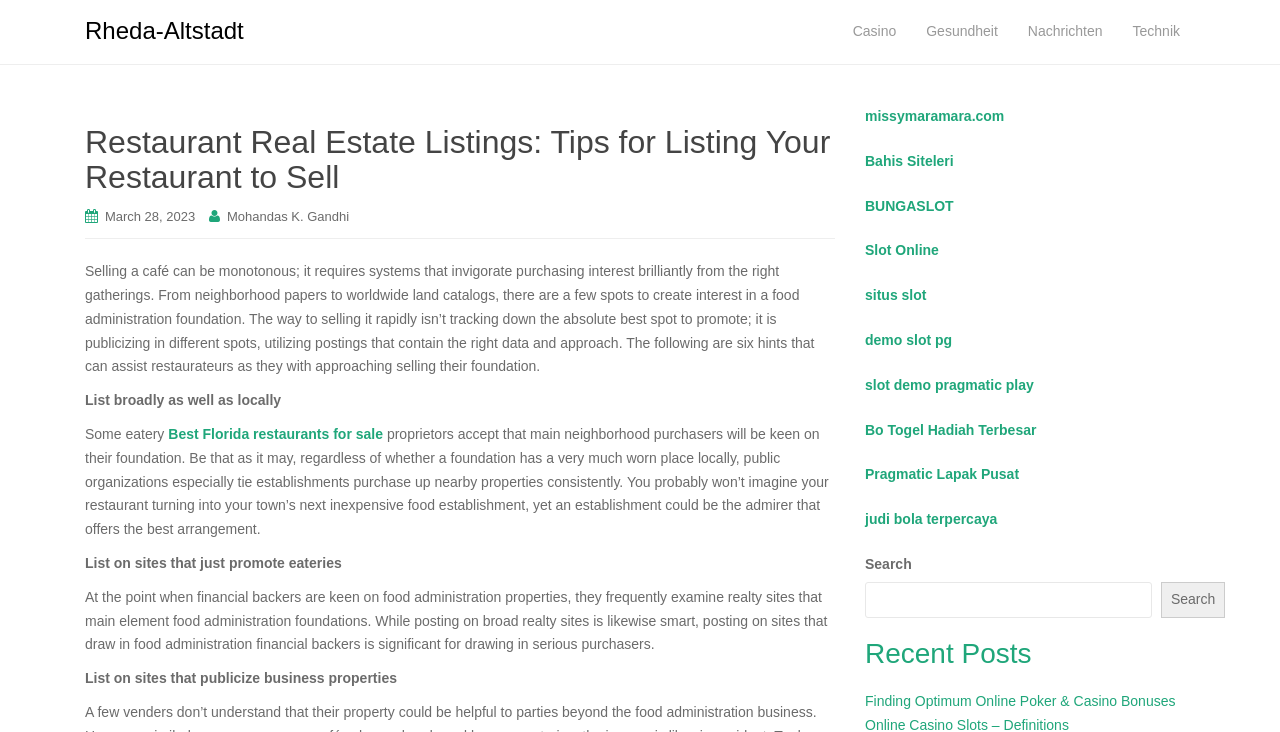Please specify the bounding box coordinates of the region to click in order to perform the following instruction: "Visit the website missymaramara.com".

[0.676, 0.148, 0.785, 0.169]